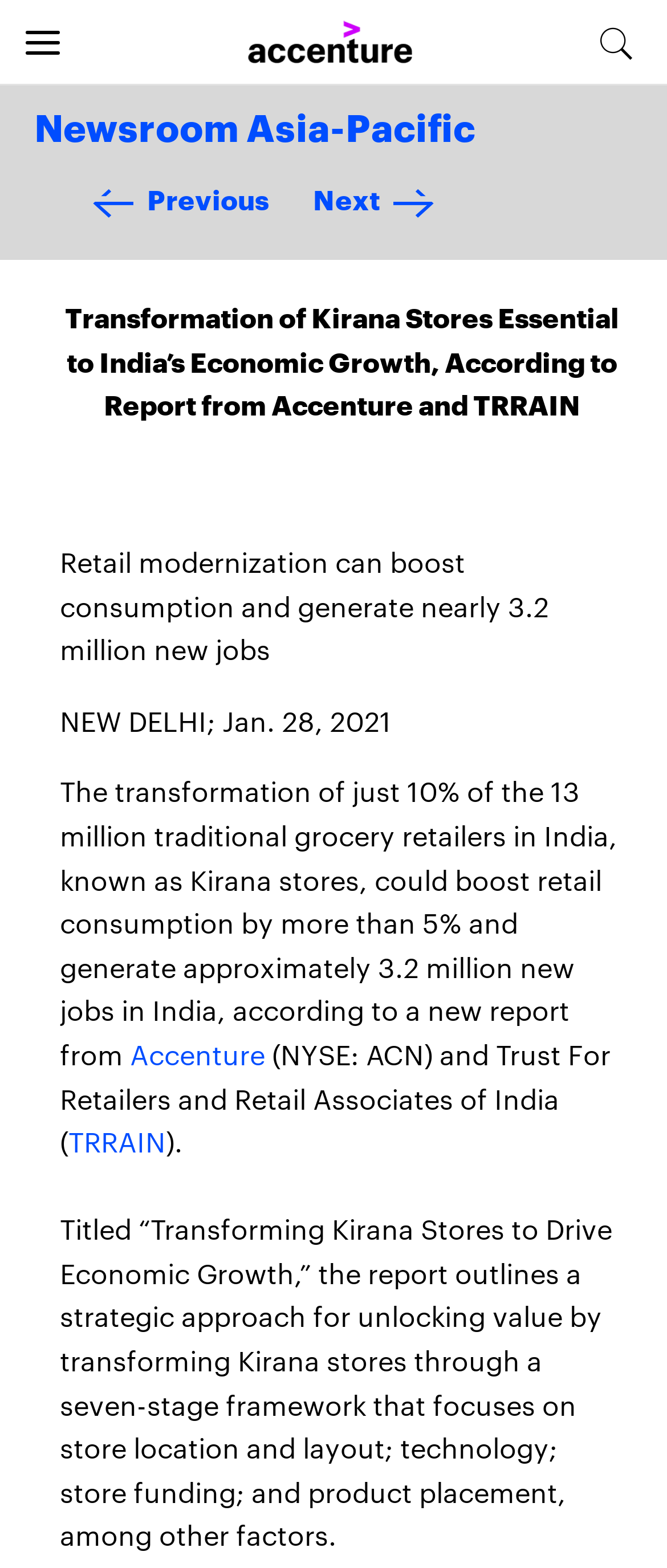What is the date of the report?
Using the information from the image, answer the question thoroughly.

I found the date of the report by looking at the static text element that says 'NEW DELHI; Jan. 28, 2021' which is located at the top of the webpage.